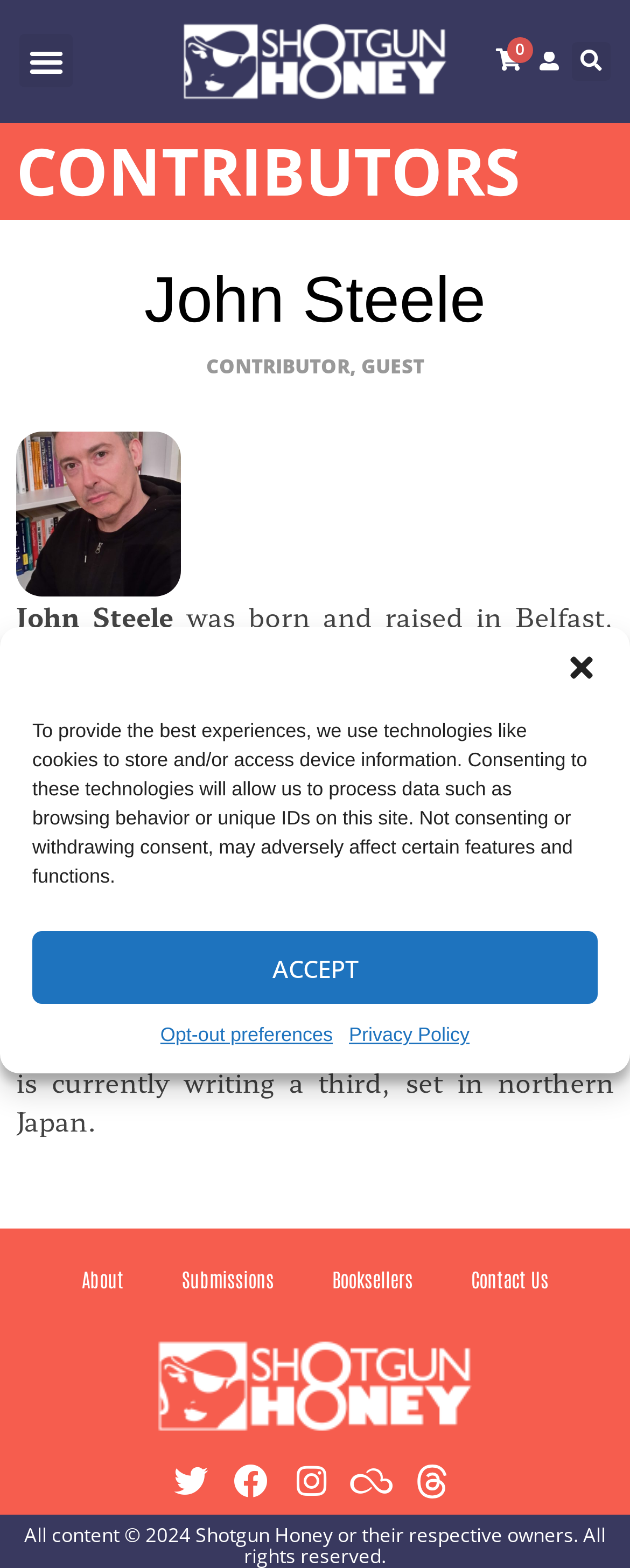Find the bounding box coordinates for the element described here: "Menu".

[0.031, 0.022, 0.115, 0.056]